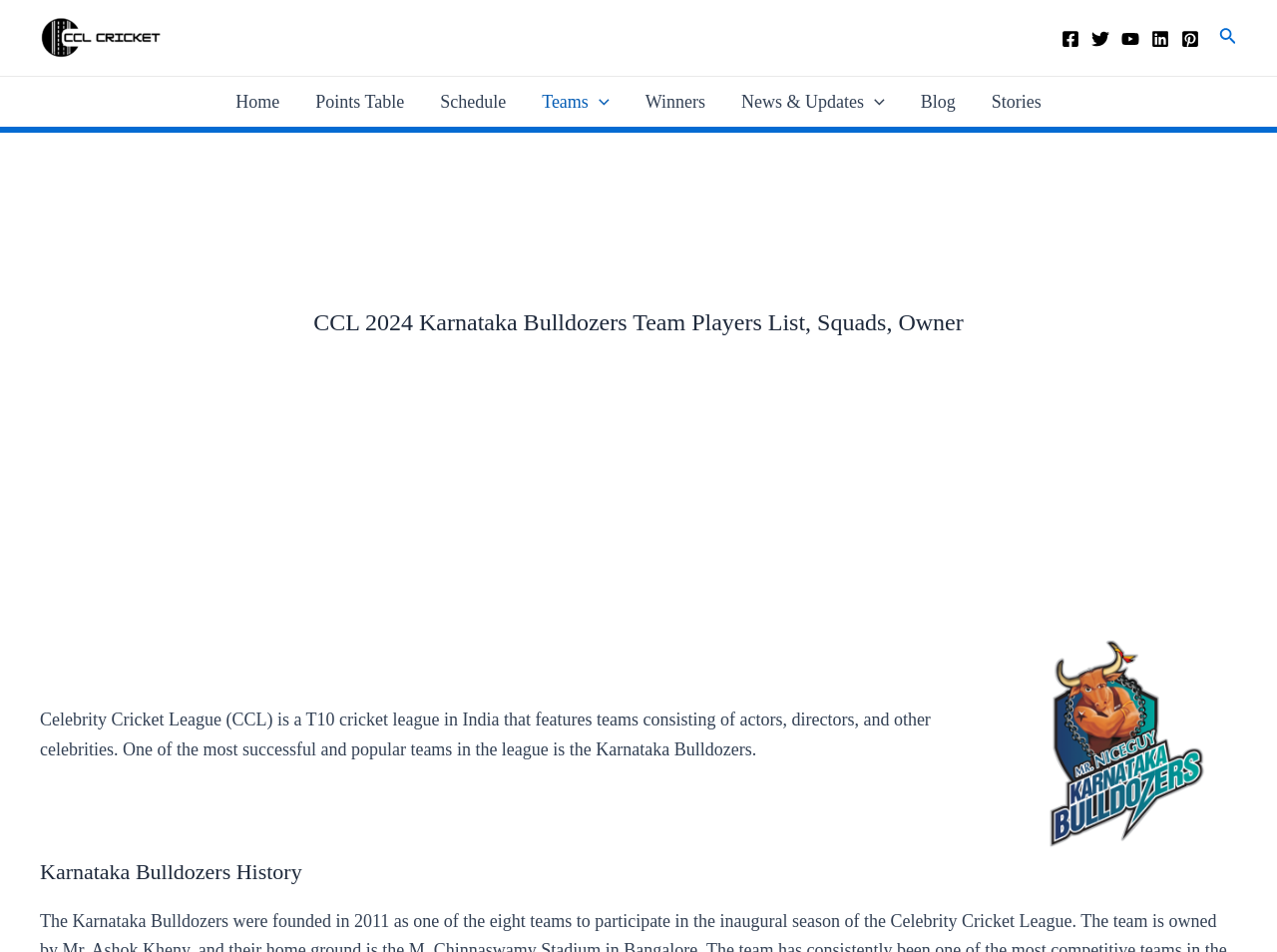Identify the bounding box coordinates of the element that should be clicked to fulfill this task: "Open the Teams menu". The coordinates should be provided as four float numbers between 0 and 1, i.e., [left, top, right, bottom].

[0.41, 0.081, 0.491, 0.133]